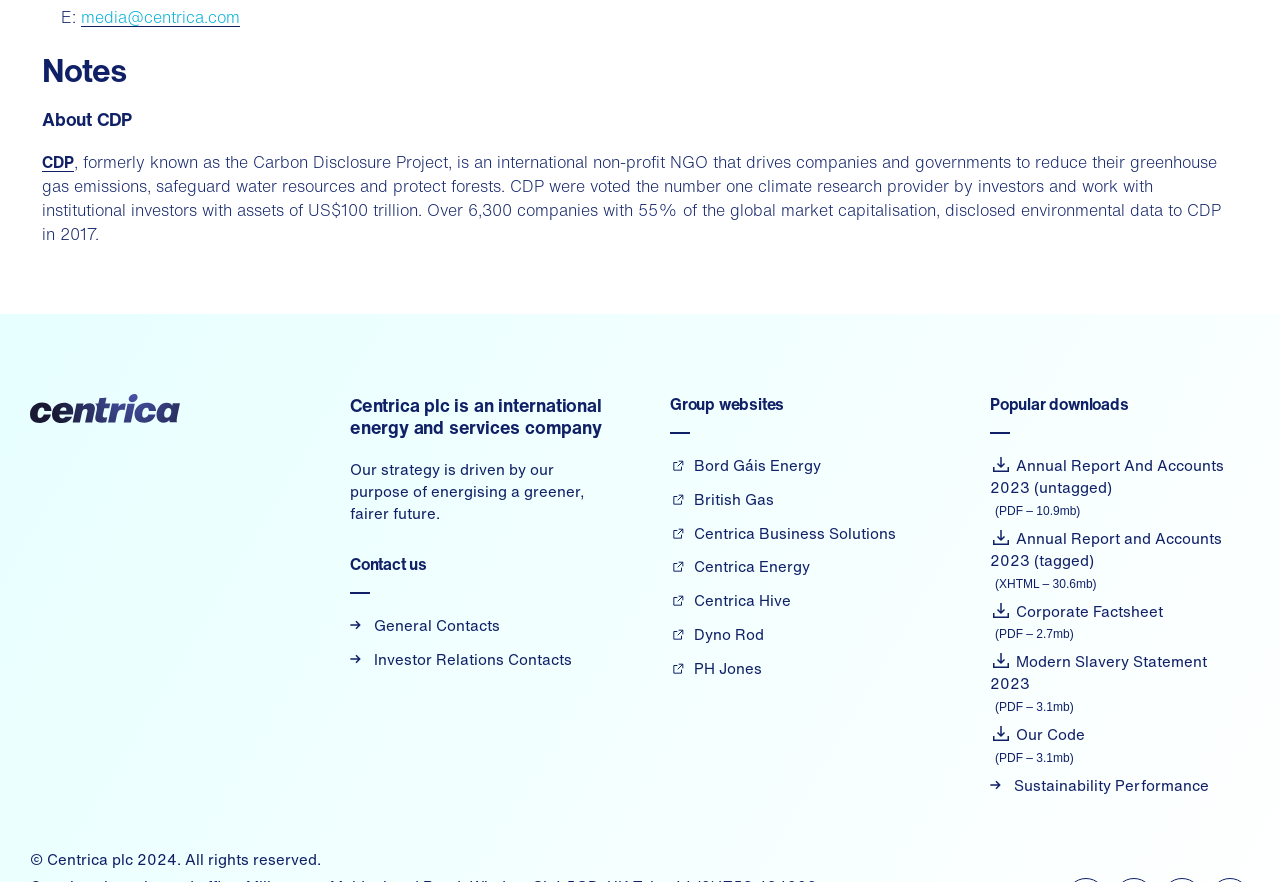Please mark the clickable region by giving the bounding box coordinates needed to complete this instruction: "View Annual Report And Accounts 2023".

[0.773, 0.515, 0.977, 0.565]